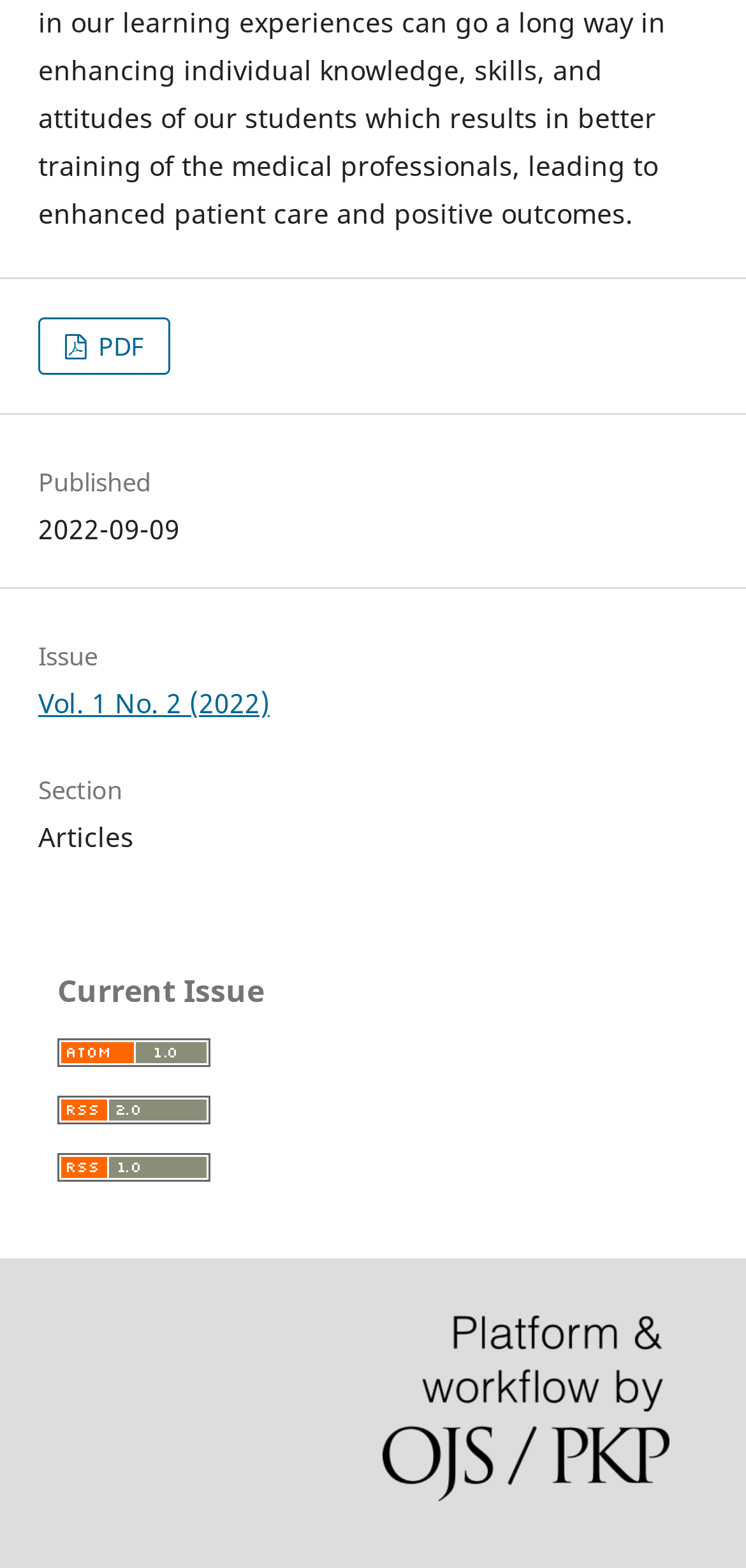What is the current issue?
Give a one-word or short phrase answer based on the image.

Vol. 1 No. 2 (2022)